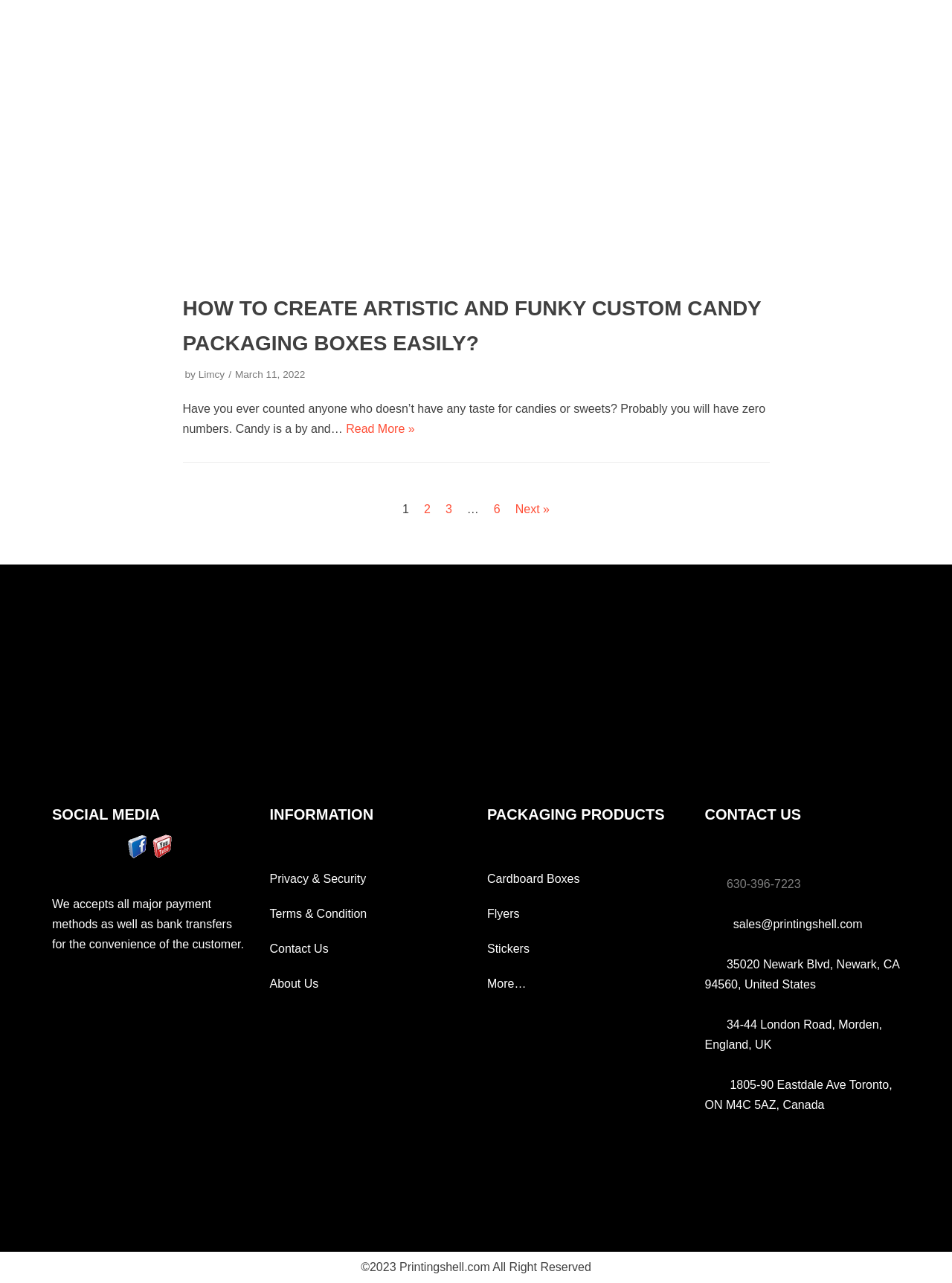Utilize the details in the image to thoroughly answer the following question: What is the topic of the article?

The topic of the article can be determined by looking at the heading 'HOW TO CREATE ARTISTIC AND FUNKY CUSTOM CANDY PACKAGING BOXES EASILY?' and the link 'custom candy packaging' which suggests that the article is about custom candy packaging.